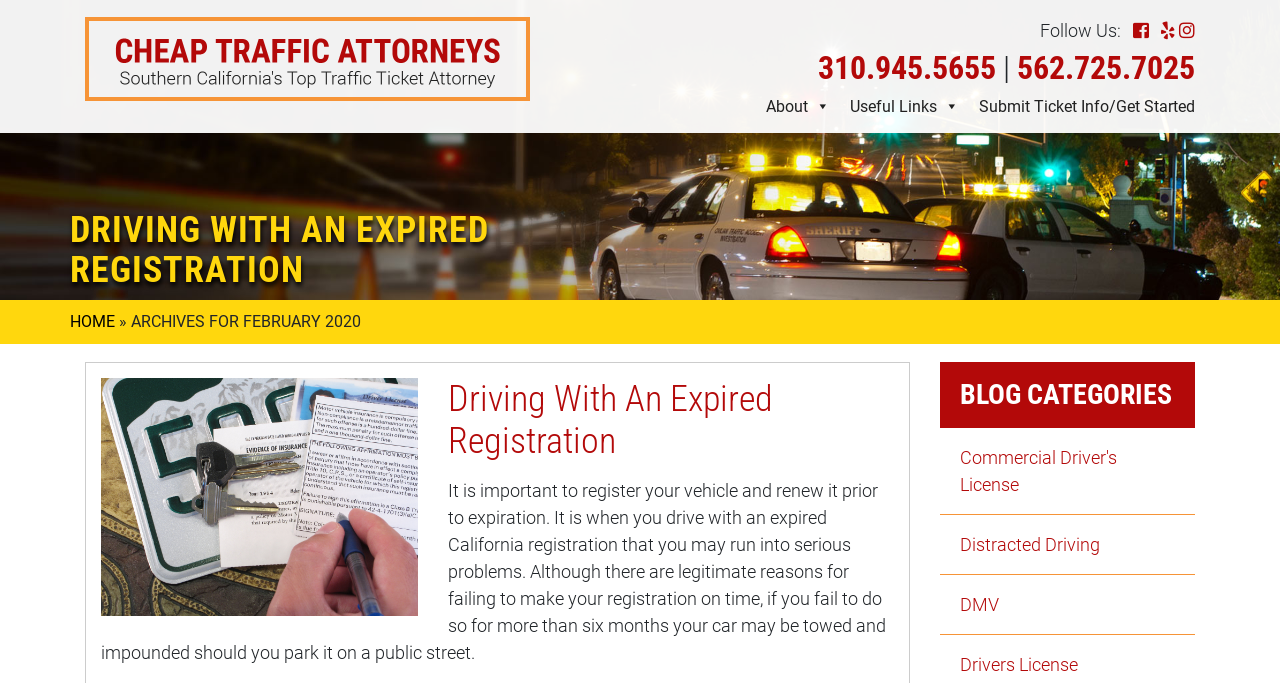Find the bounding box coordinates for the UI element whose description is: "Support Us". The coordinates should be four float numbers between 0 and 1, in the format [left, top, right, bottom].

None